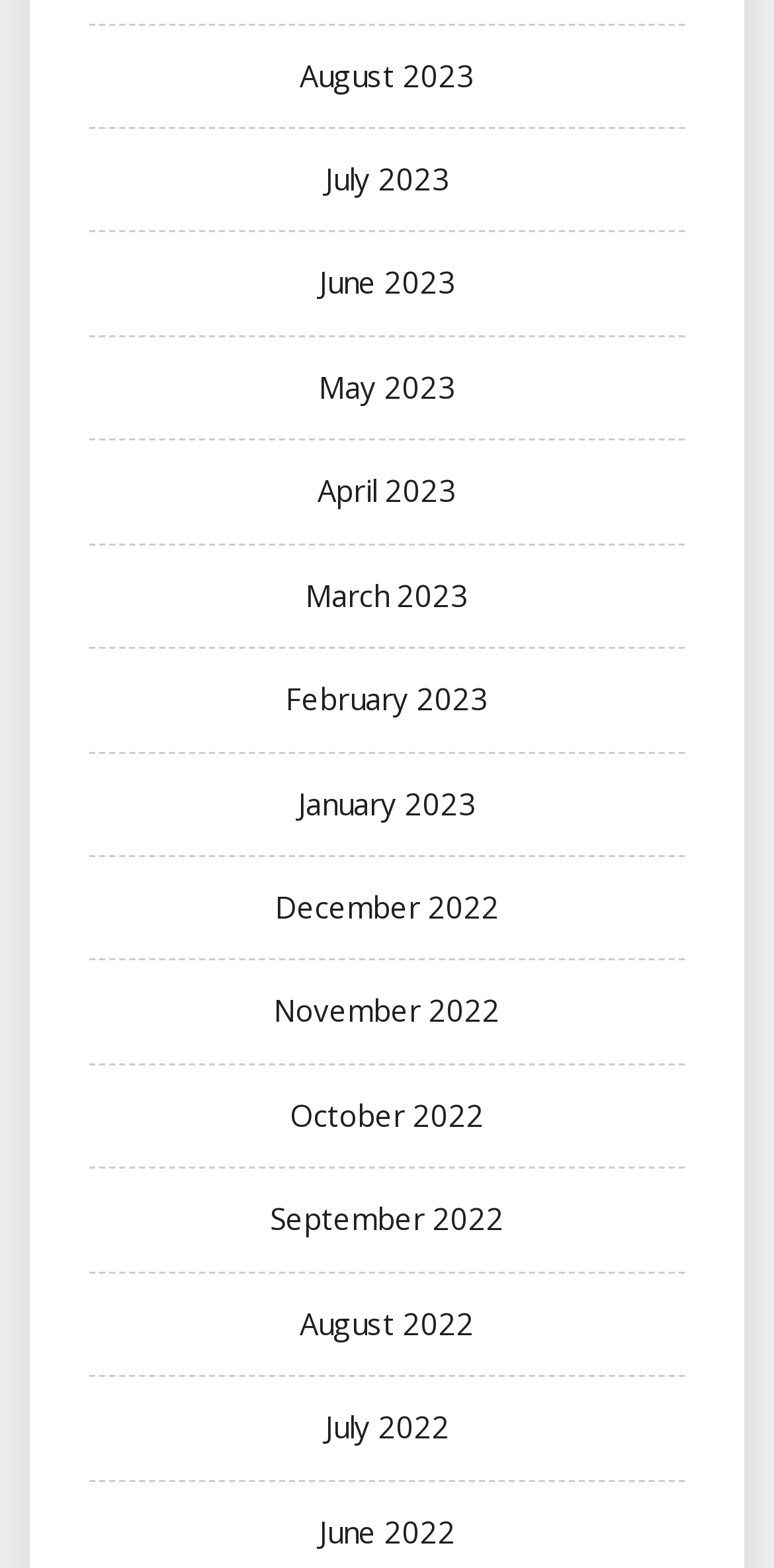Bounding box coordinates are to be given in the format (top-left x, top-left y, bottom-right x, bottom-right y). All values must be floating point numbers between 0 and 1. Provide the bounding box coordinate for the UI element described as: April 2023

[0.41, 0.3, 0.59, 0.326]